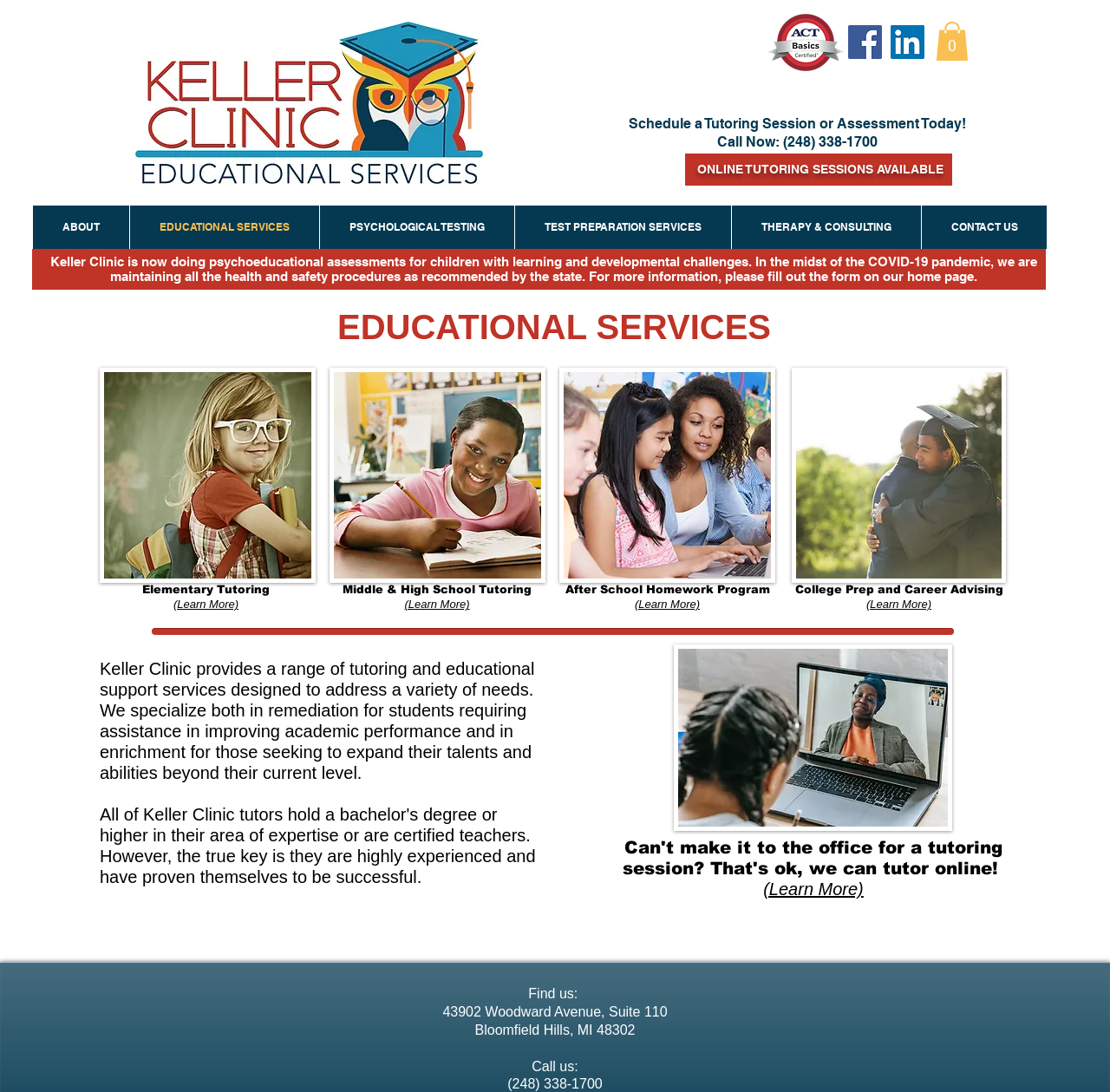What is the purpose of the online tutoring sessions?
Answer with a single word or phrase, using the screenshot for reference.

To provide educational support during the COVID-19 pandemic